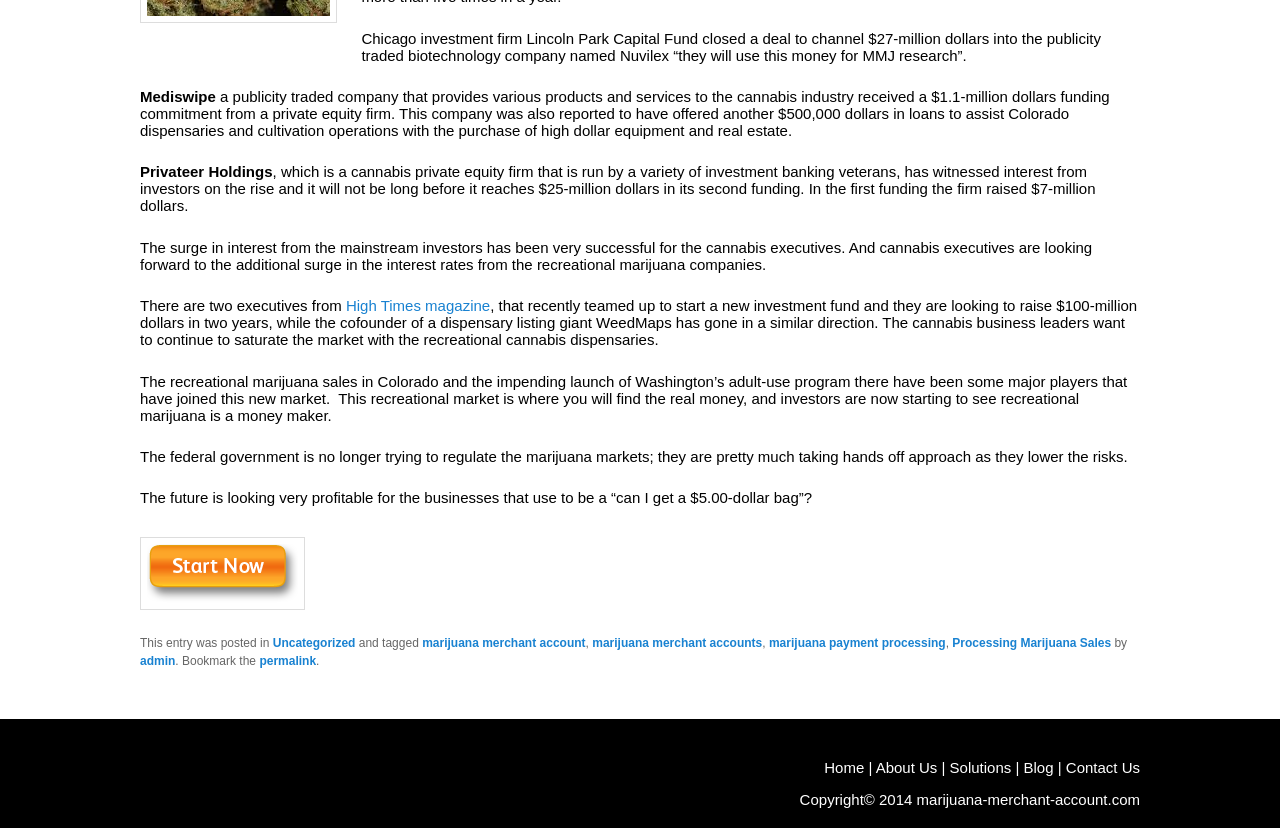Predict the bounding box for the UI component with the following description: "Blog".

[0.8, 0.916, 0.823, 0.937]